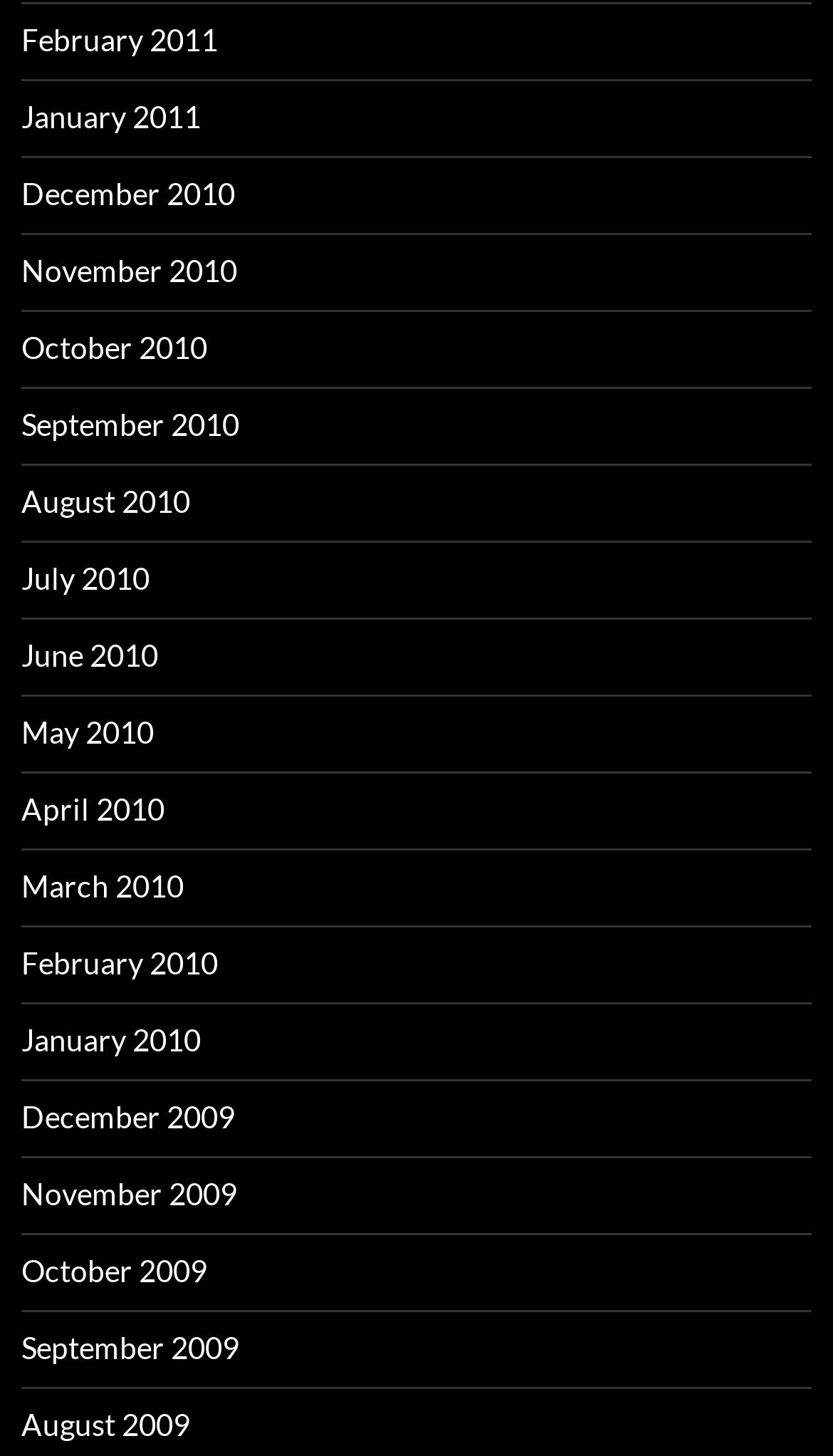Please indicate the bounding box coordinates of the element's region to be clicked to achieve the instruction: "view November 2010". Provide the coordinates as four float numbers between 0 and 1, i.e., [left, top, right, bottom].

[0.026, 0.173, 0.285, 0.198]